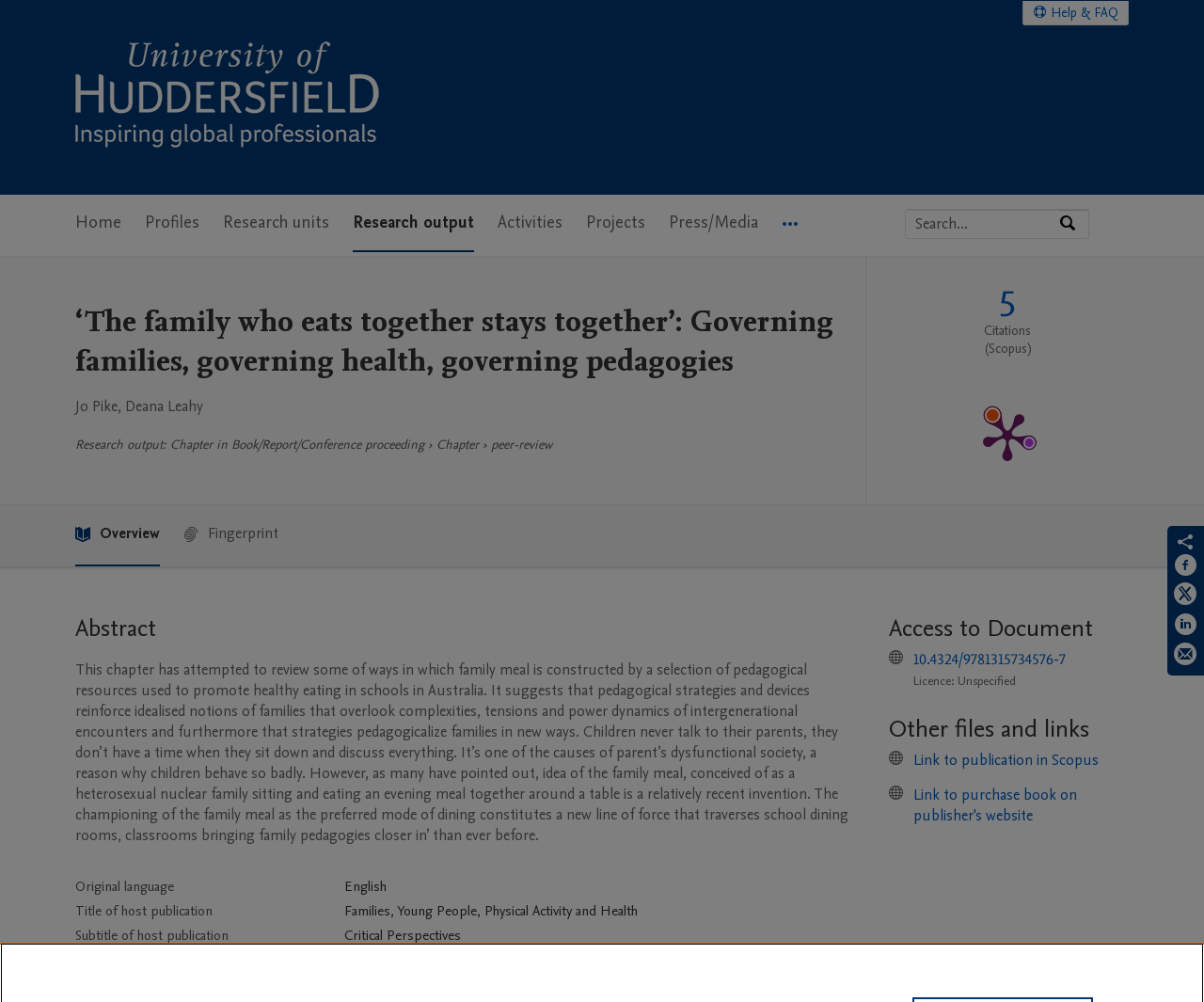Kindly determine the bounding box coordinates for the clickable area to achieve the given instruction: "Search by expertise, name or affiliation".

[0.752, 0.209, 0.879, 0.238]